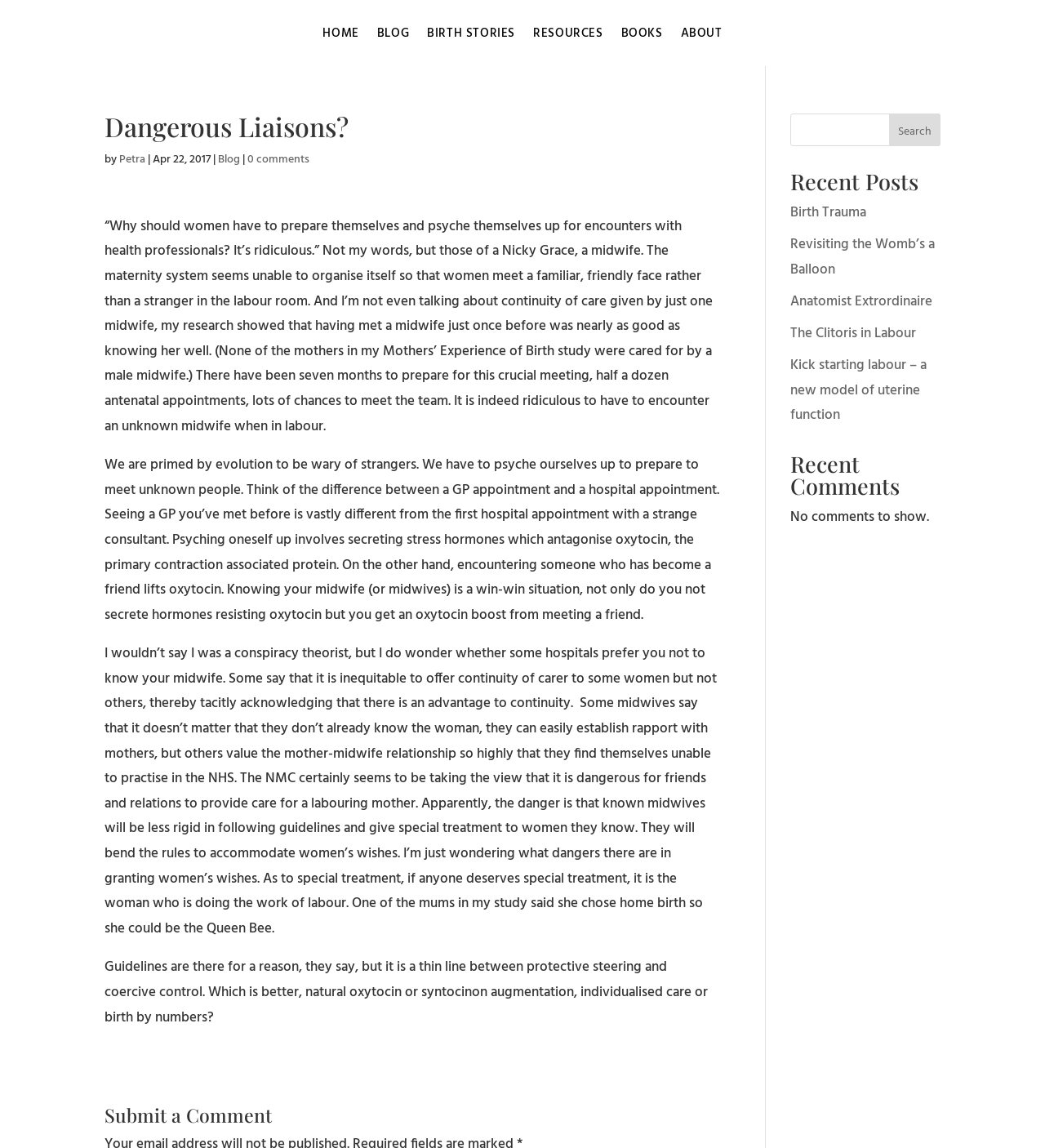Is there a search function on the webpage?
From the details in the image, answer the question comprehensively.

Yes, there is a search function on the webpage, which is indicated by the presence of a search box and a 'Search' button. The search box is located at the top right of the webpage and allows users to input search queries.